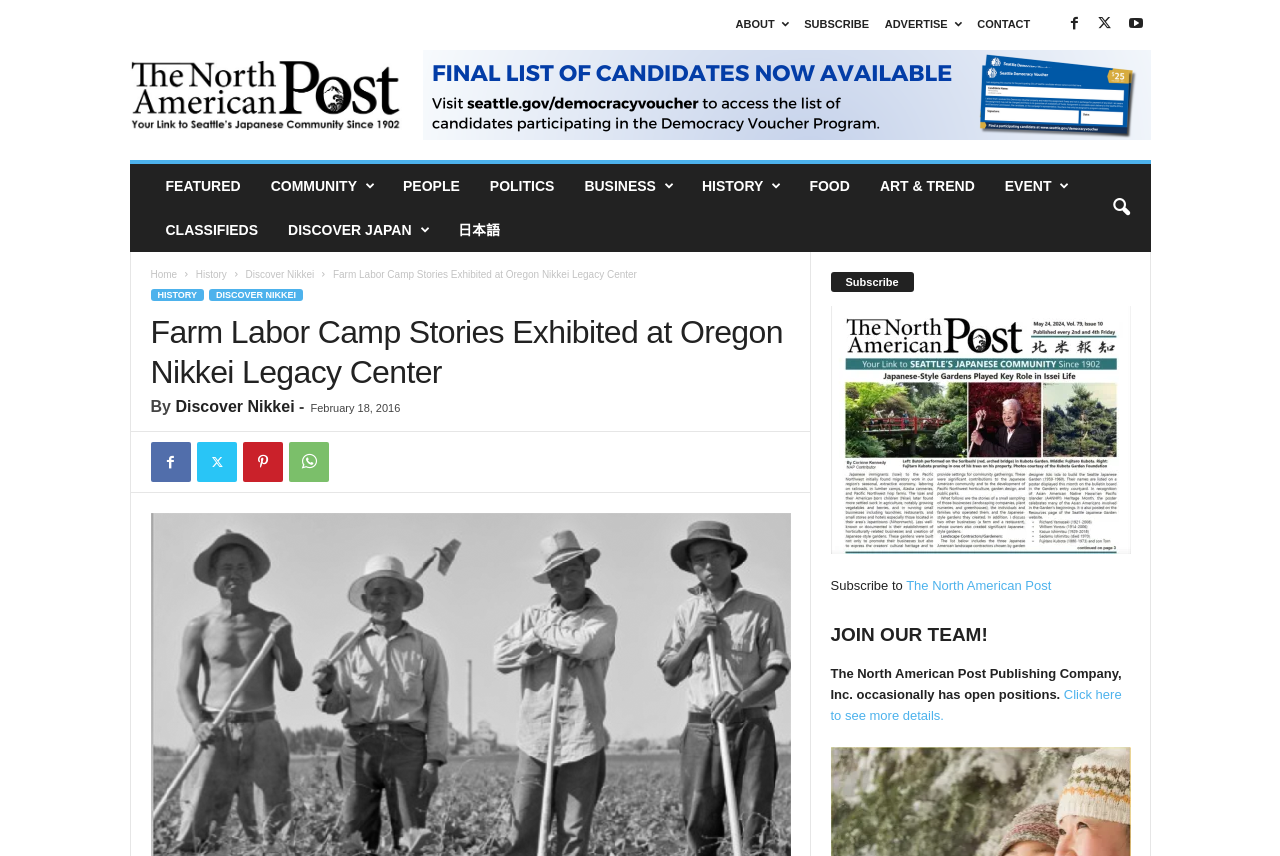Highlight the bounding box coordinates of the element you need to click to perform the following instruction: "Go to ABOUT page."

[0.575, 0.021, 0.616, 0.035]